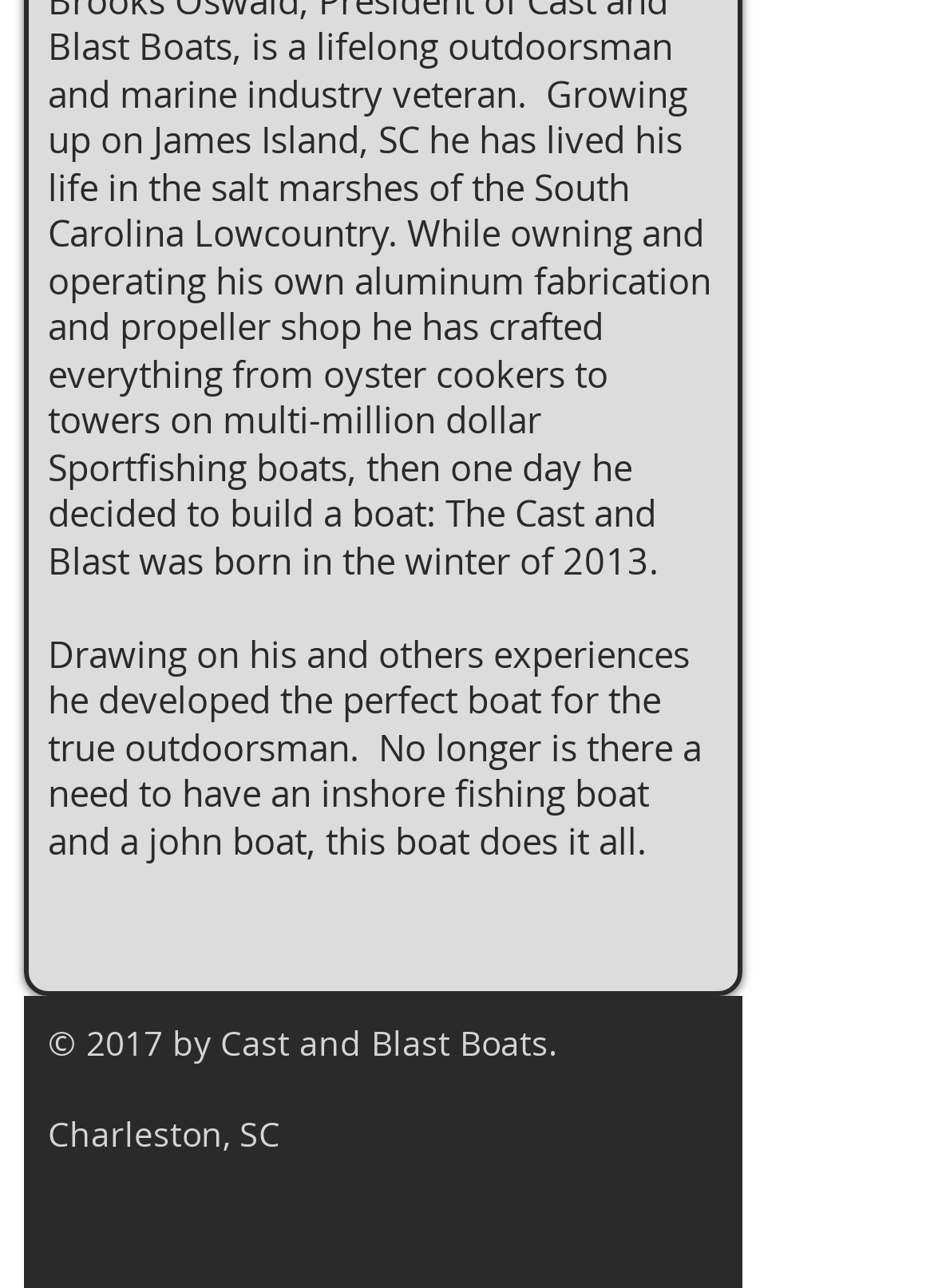How many social media icons are there?
Look at the image and construct a detailed response to the question.

The list element with the description 'Social Bar' contains three link elements, each representing a social media icon, namely Facebook, YouTube, and Instagram.